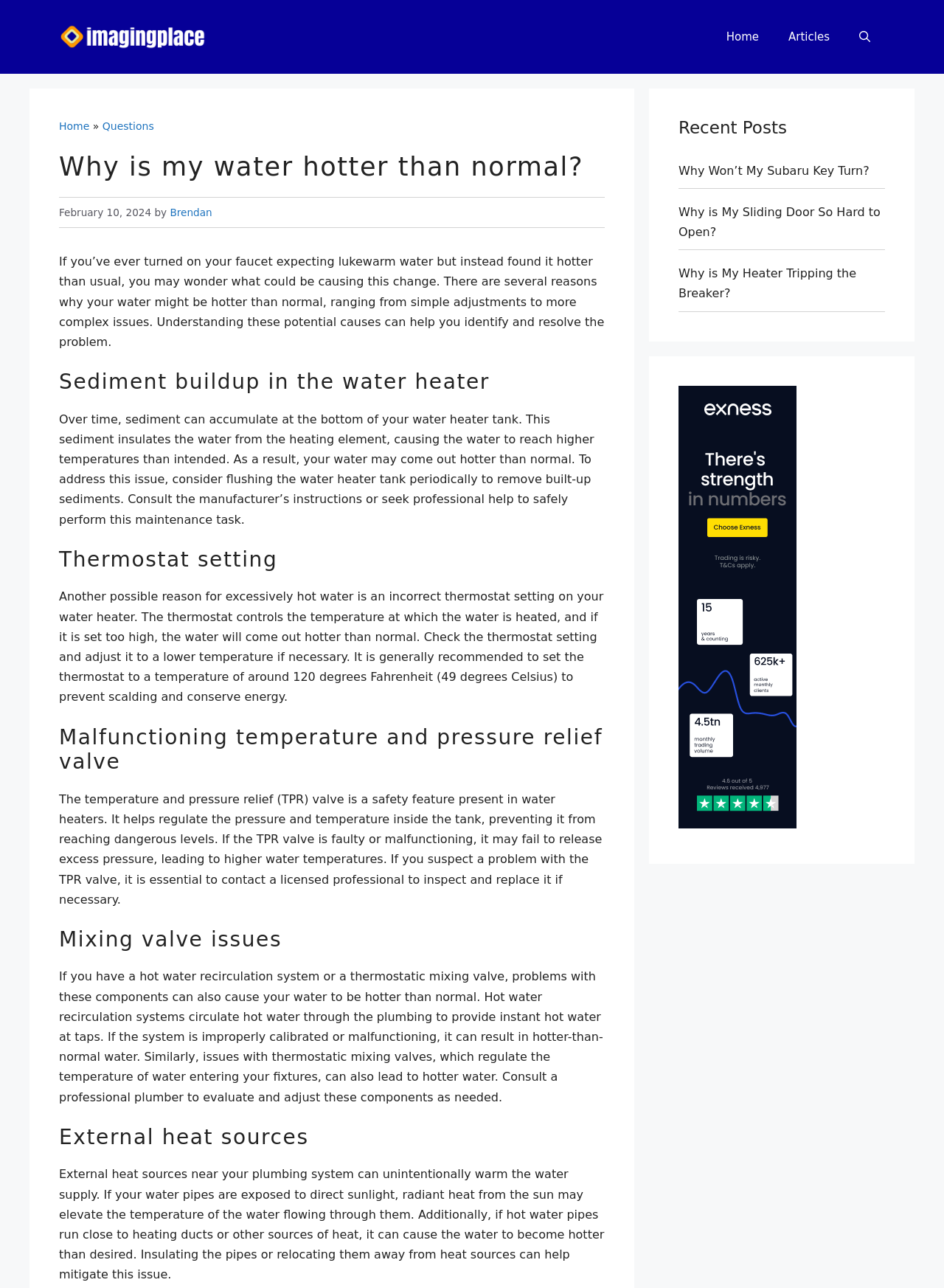Articulate a detailed summary of the webpage's content and design.

The webpage is about an article discussing the reasons why water from a faucet might be hotter than normal. At the top, there is a banner with the site's name, "imagingplace.net", accompanied by a small image. Below the banner, there is a navigation menu with links to "Home", "Articles", and a search button.

The main content of the article is divided into sections, each with a heading and a brief description. The sections are arranged from top to bottom, with the first section discussing sediment buildup in the water heater, followed by sections on thermostat setting, malfunctioning temperature and pressure relief valve, mixing valve issues, and external heat sources.

To the right of the main content, there is a complementary section with a heading "Recent Posts" and links to three other articles. Below this section, there is an iframe, which is likely an advertisement or a widget.

The article's title, "Why is my water hotter than normal?", is prominently displayed at the top of the main content, along with the date "February 10, 2024" and the author's name, "Brendan". The text is well-structured and easy to read, with clear headings and concise descriptions.